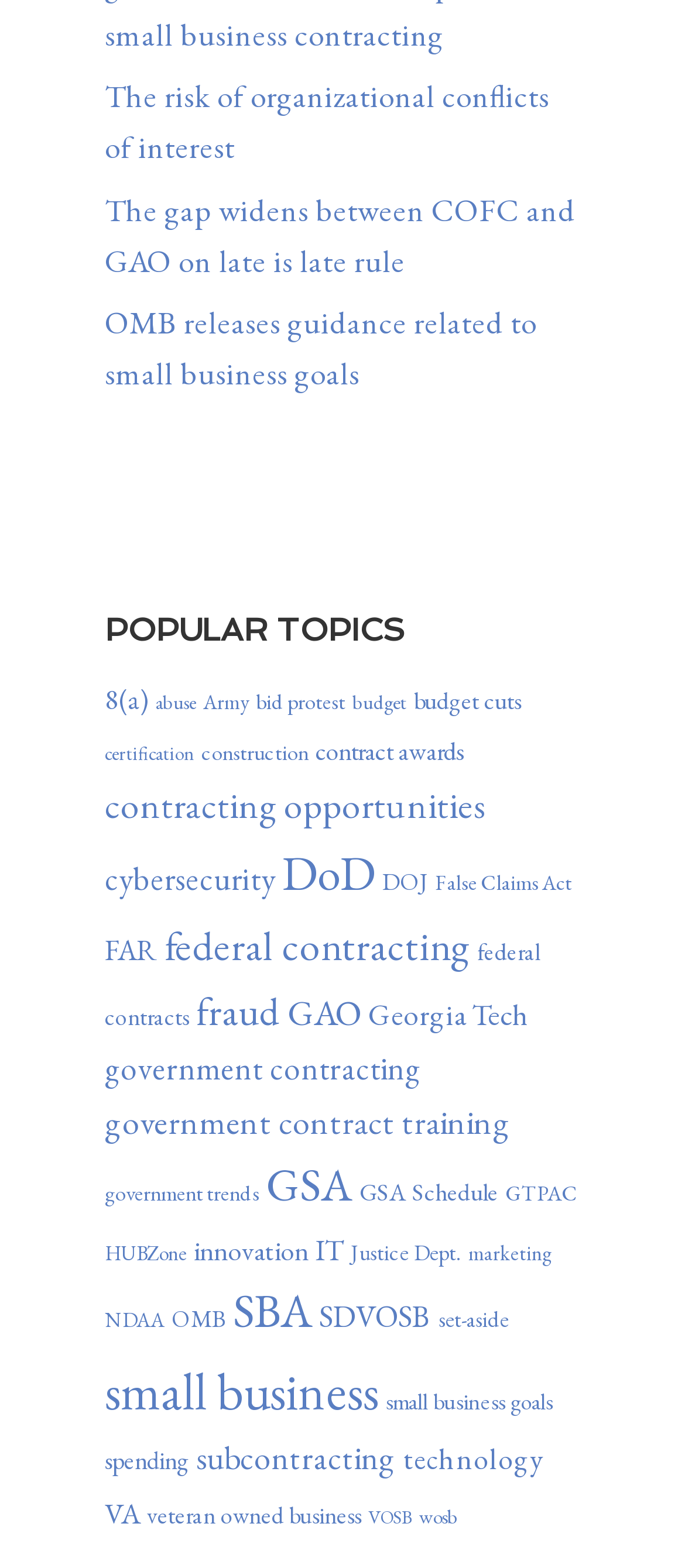By analyzing the image, answer the following question with a detailed response: How many topics are related to government?

I searched for topics related to government and found at least 5 links with keywords such as 'government contracting', 'government contracts', 'government trends', 'federal contracting', and 'federal contracts'. This indicates that there are at least 5 topics related to government.